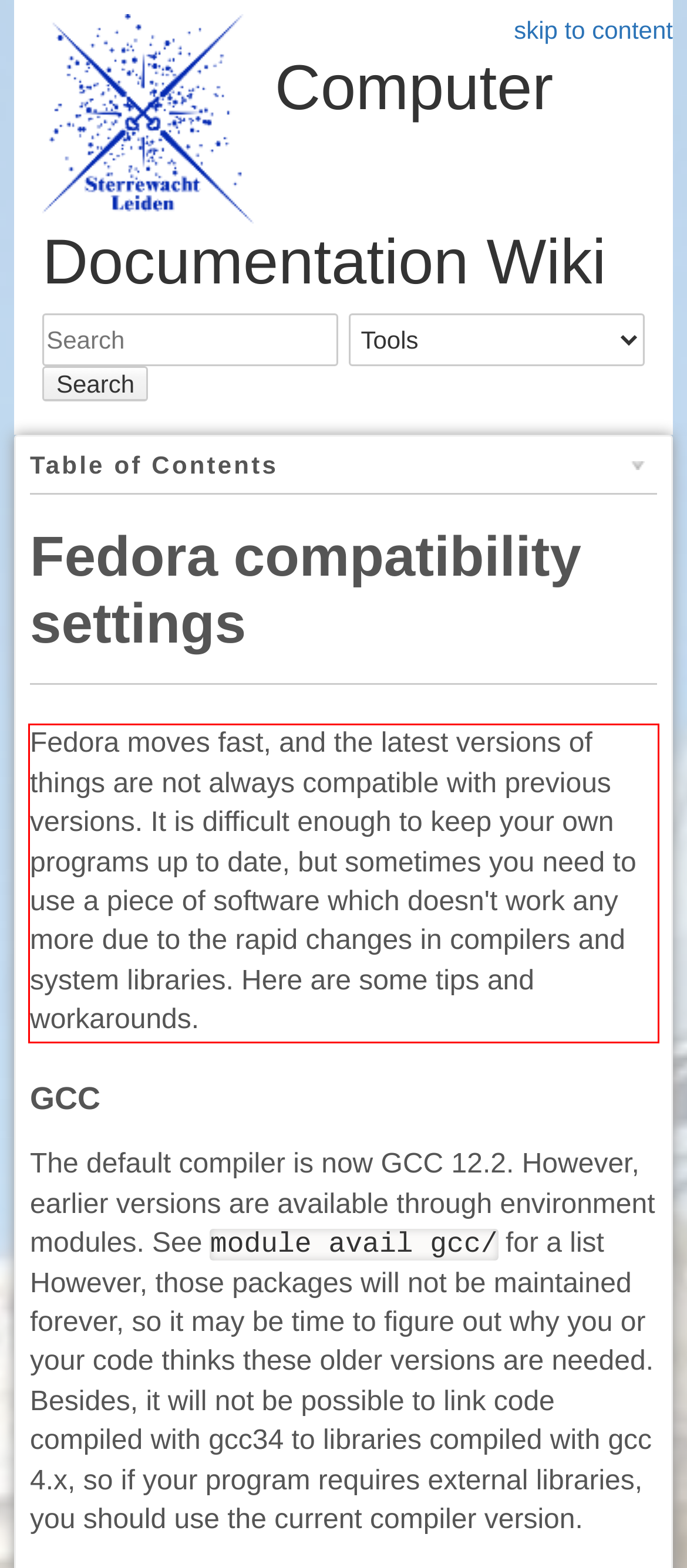Analyze the red bounding box in the provided webpage screenshot and generate the text content contained within.

Fedora moves fast, and the latest versions of things are not always compatible with previous versions. It is difficult enough to keep your own programs up to date, but sometimes you need to use a piece of software which doesn't work any more due to the rapid changes in compilers and system libraries. Here are some tips and workarounds.